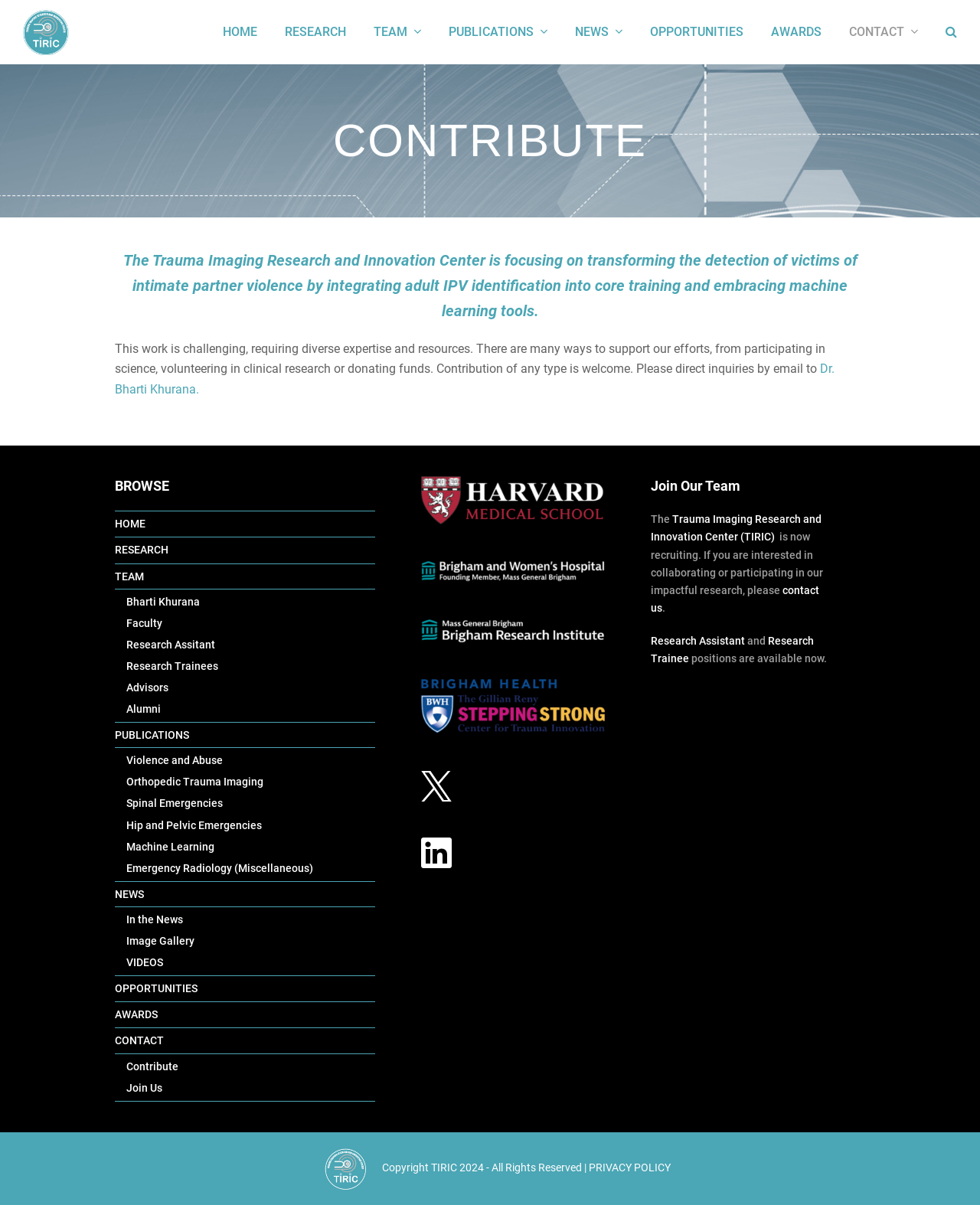Please find and report the bounding box coordinates of the element to click in order to perform the following action: "Click on the 'HOME' link". The coordinates should be expressed as four float numbers between 0 and 1, in the format [left, top, right, bottom].

[0.227, 0.011, 0.262, 0.043]